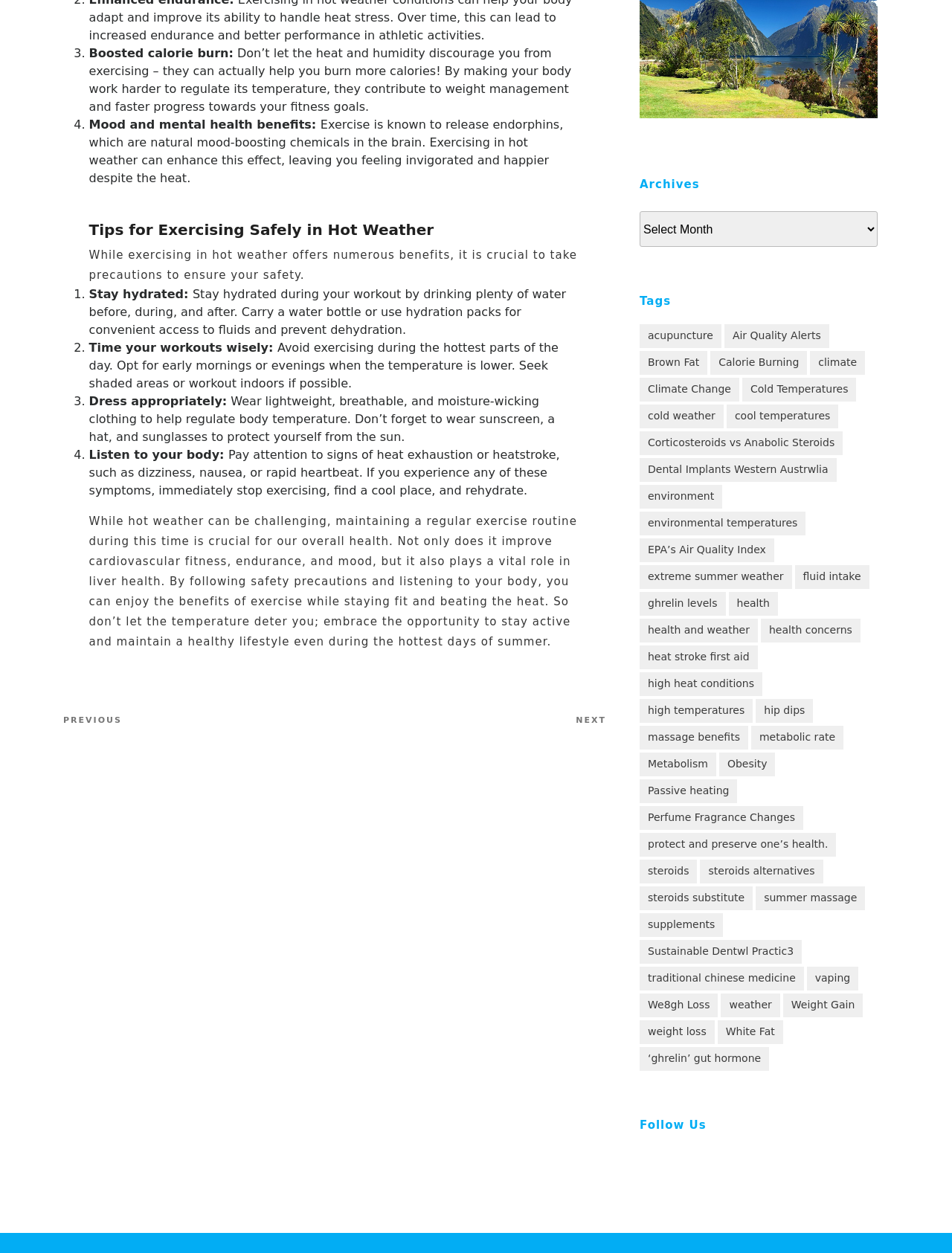Kindly determine the bounding box coordinates for the area that needs to be clicked to execute this instruction: "Click on 'Next Post'".

[0.352, 0.57, 0.637, 0.58]